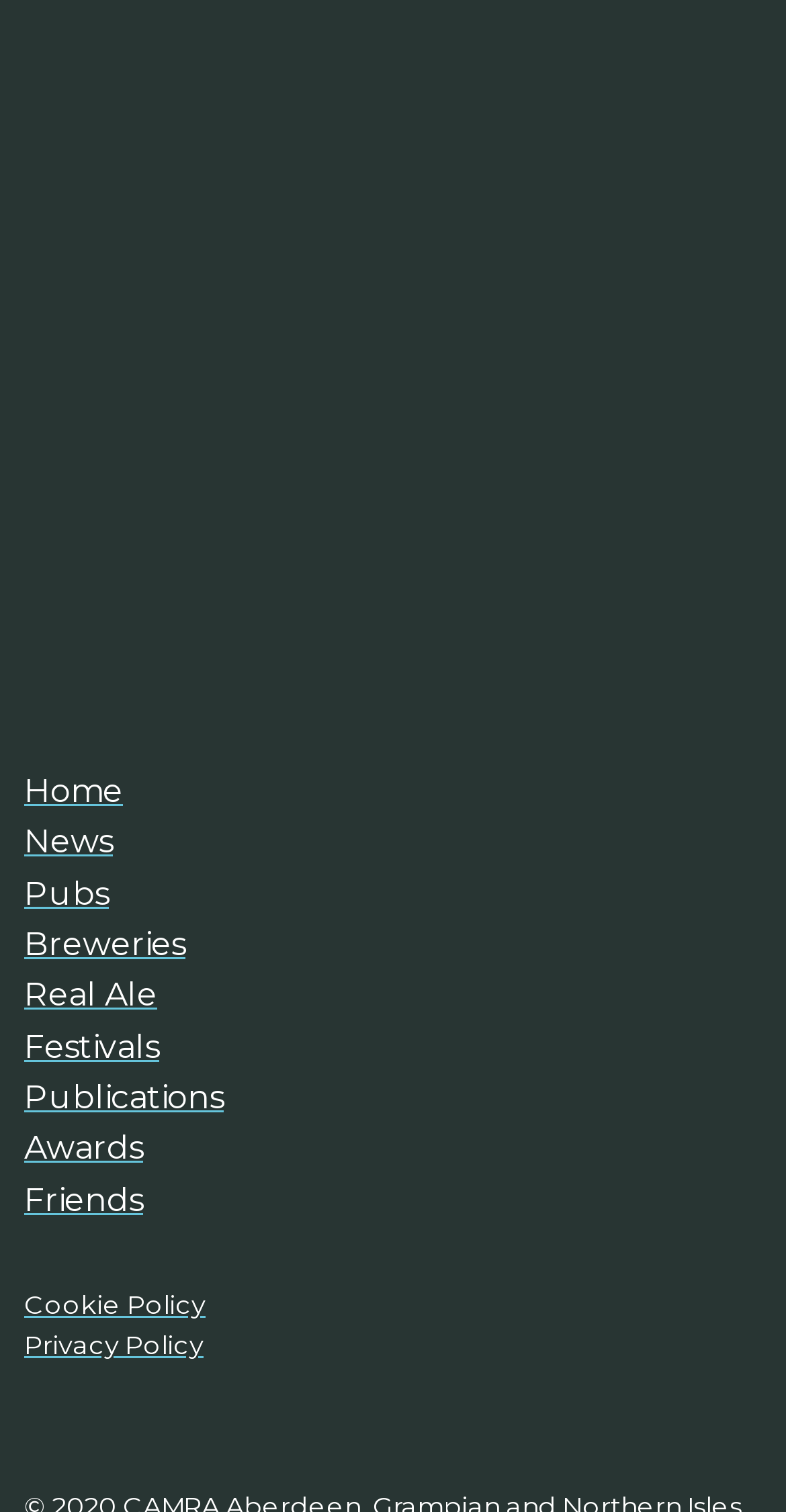Please find the bounding box coordinates of the element that needs to be clicked to perform the following instruction: "Go to the Home page". The bounding box coordinates should be four float numbers between 0 and 1, represented as [left, top, right, bottom].

[0.031, 0.51, 0.156, 0.535]